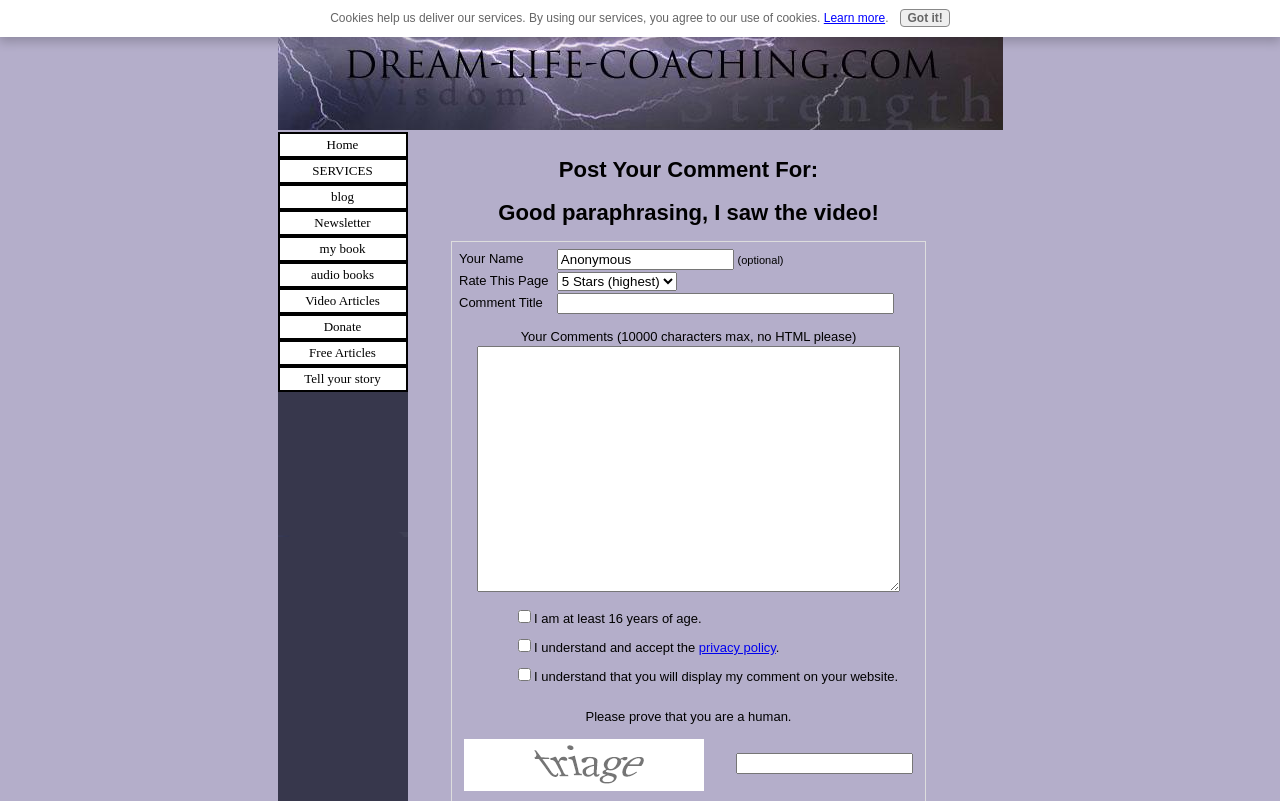What is the rating scale used on this webpage?
Carefully analyze the image and provide a thorough answer to the question.

The rating section of the webpage has a combobox with the option '5 Stars (highest)', suggesting that the rating scale used on this webpage is a 5-star system.